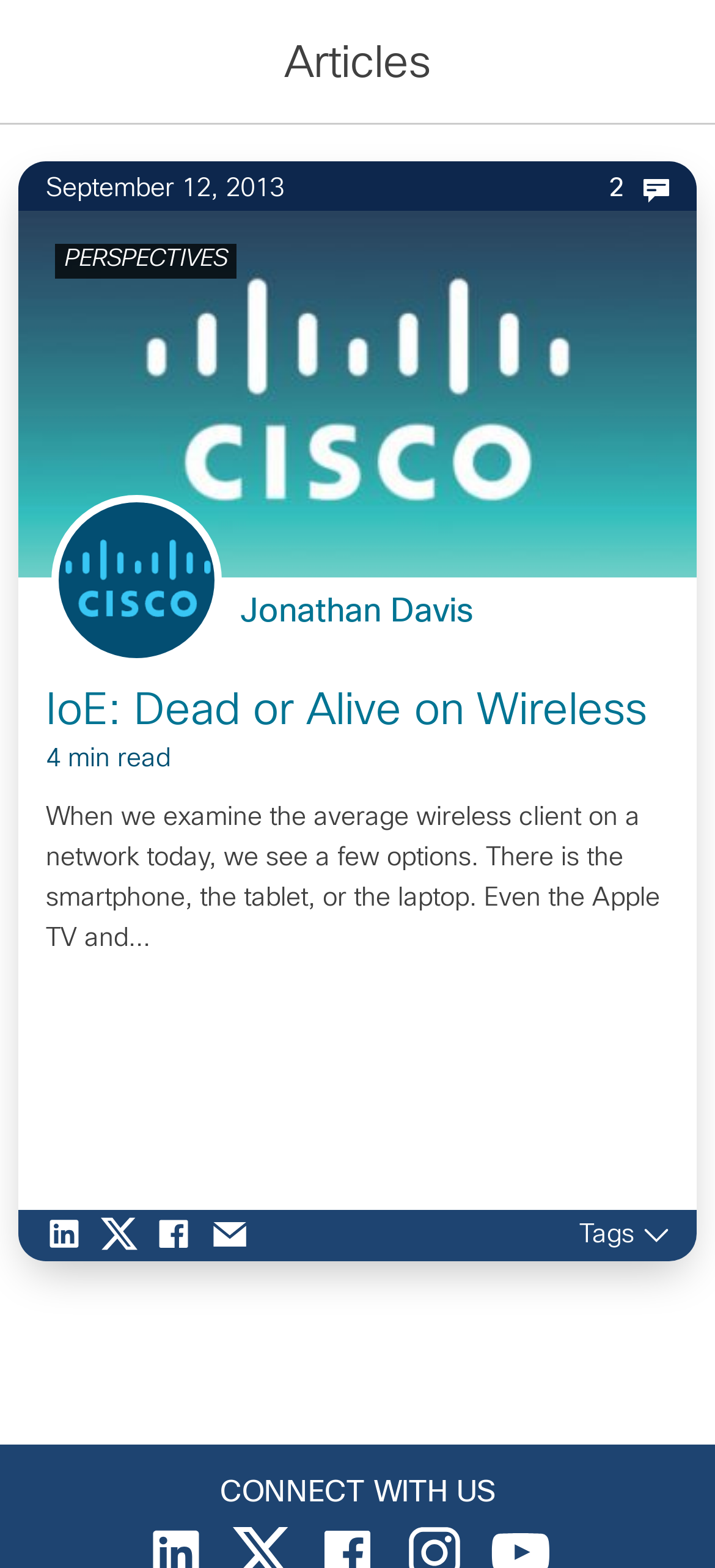What is the category of the article?
Observe the image and answer the question with a one-word or short phrase response.

PERSPECTIVES